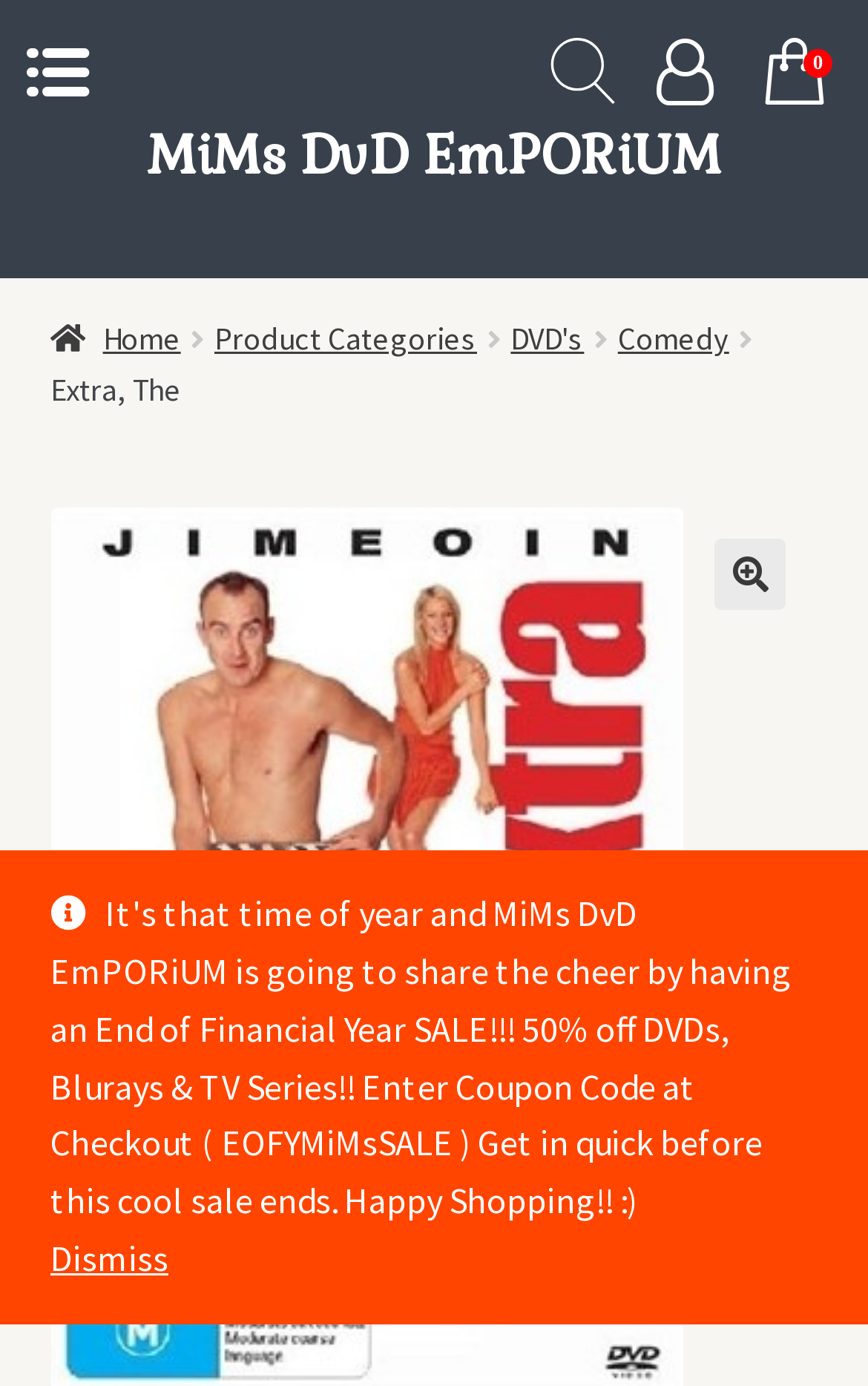Locate and provide the bounding box coordinates for the HTML element that matches this description: "Comedy".

[0.712, 0.23, 0.84, 0.259]